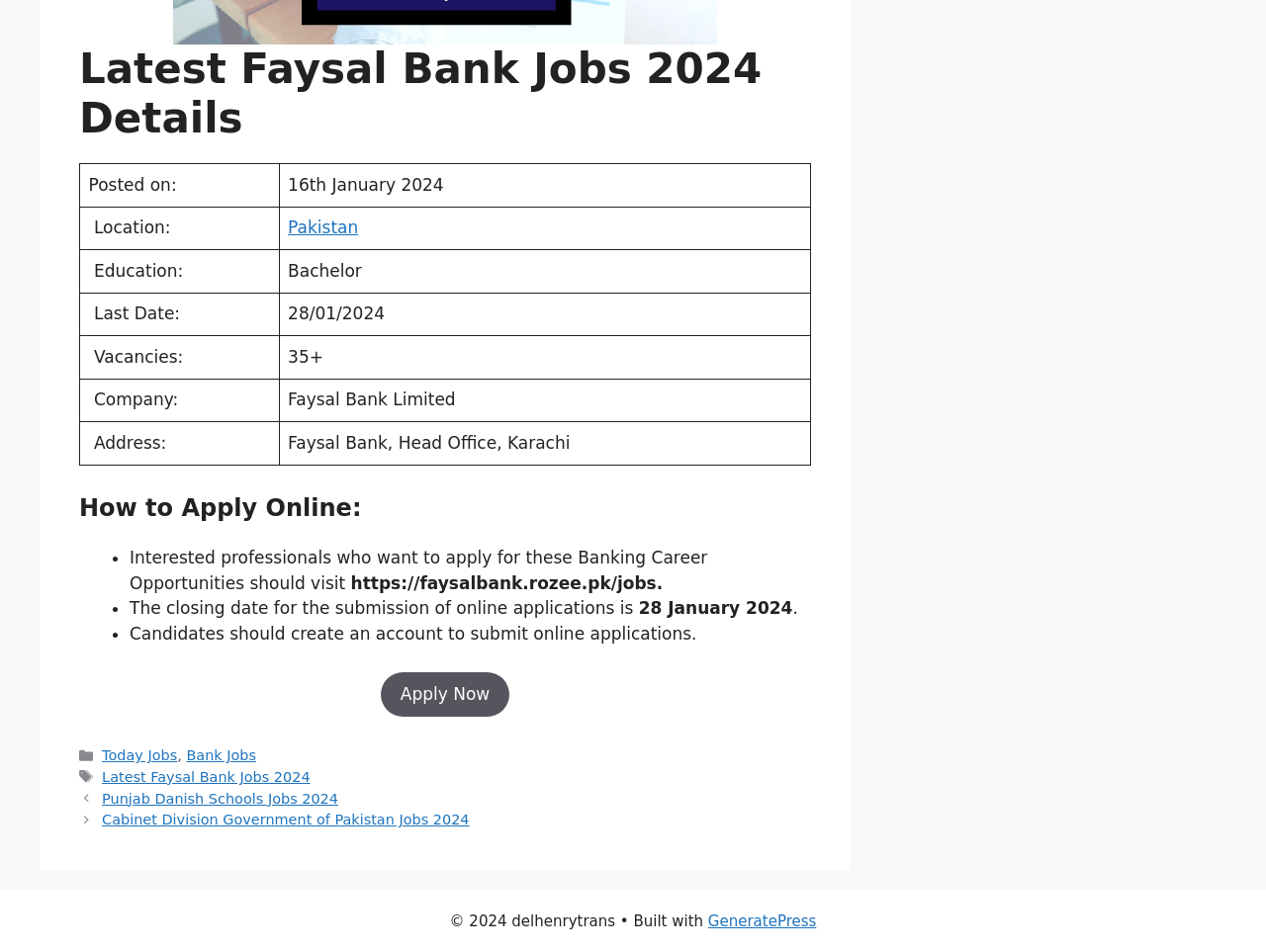Based on what you see in the screenshot, provide a thorough answer to this question: How many vacancies are available?

There are 35 or more vacancies available, as indicated in the table under the 'Vacancies' column.